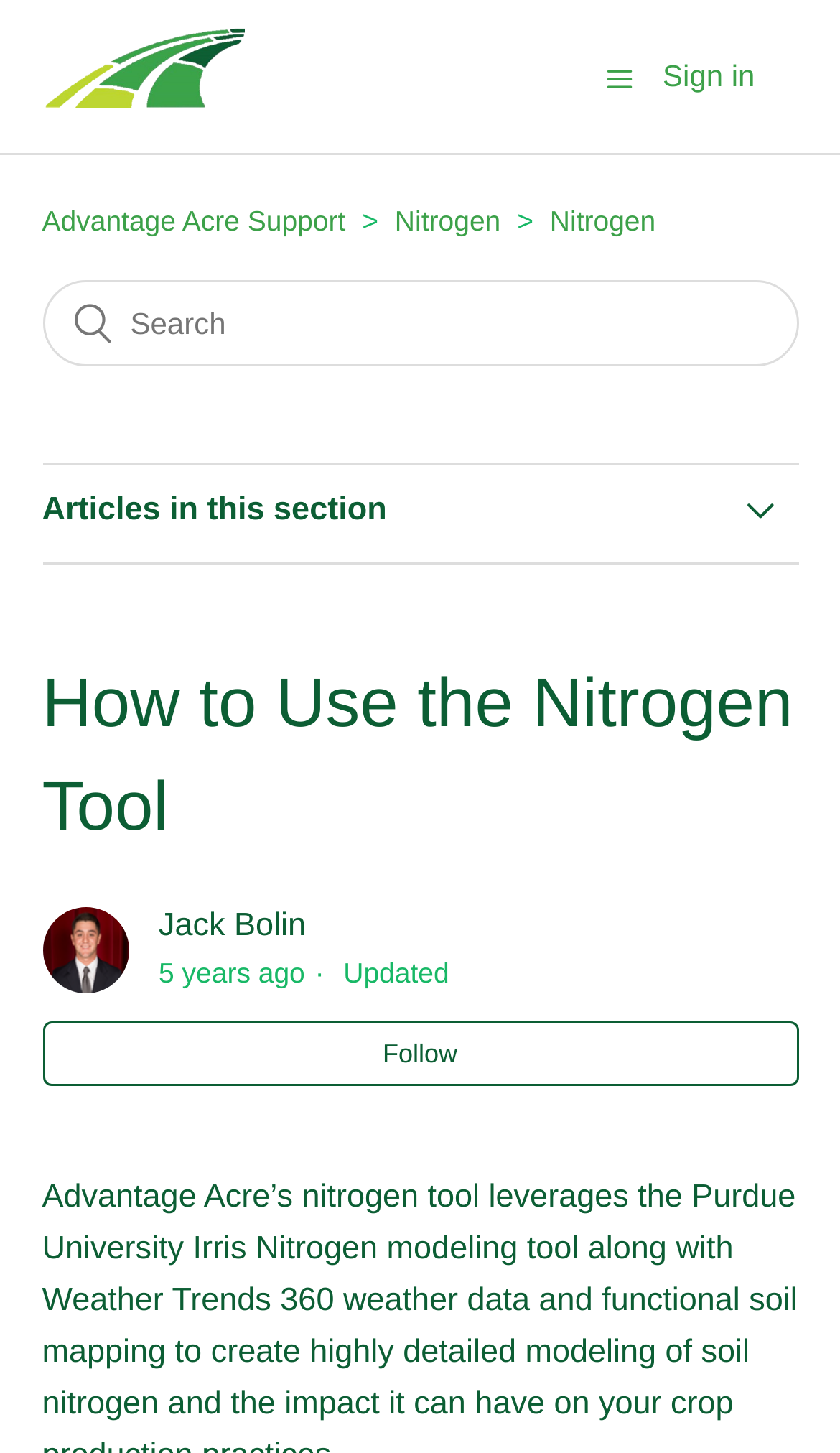From the webpage screenshot, identify the region described by Sign in. Provide the bounding box coordinates as (top-left x, top-left y, bottom-right x, bottom-right y), with each value being a floating point number between 0 and 1.

[0.789, 0.028, 0.95, 0.077]